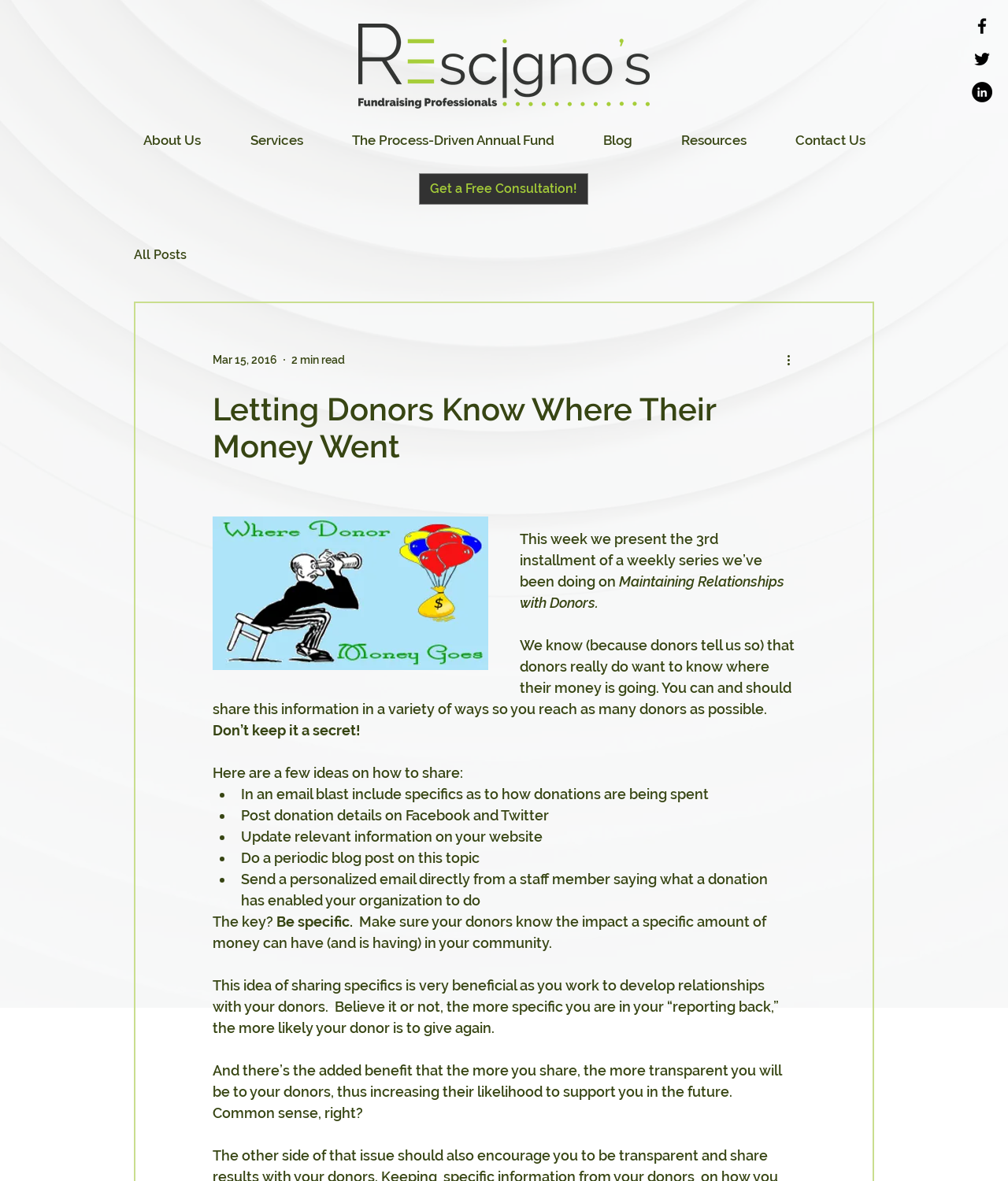Please locate the bounding box coordinates of the region I need to click to follow this instruction: "Read the article about schools starting earlier".

None